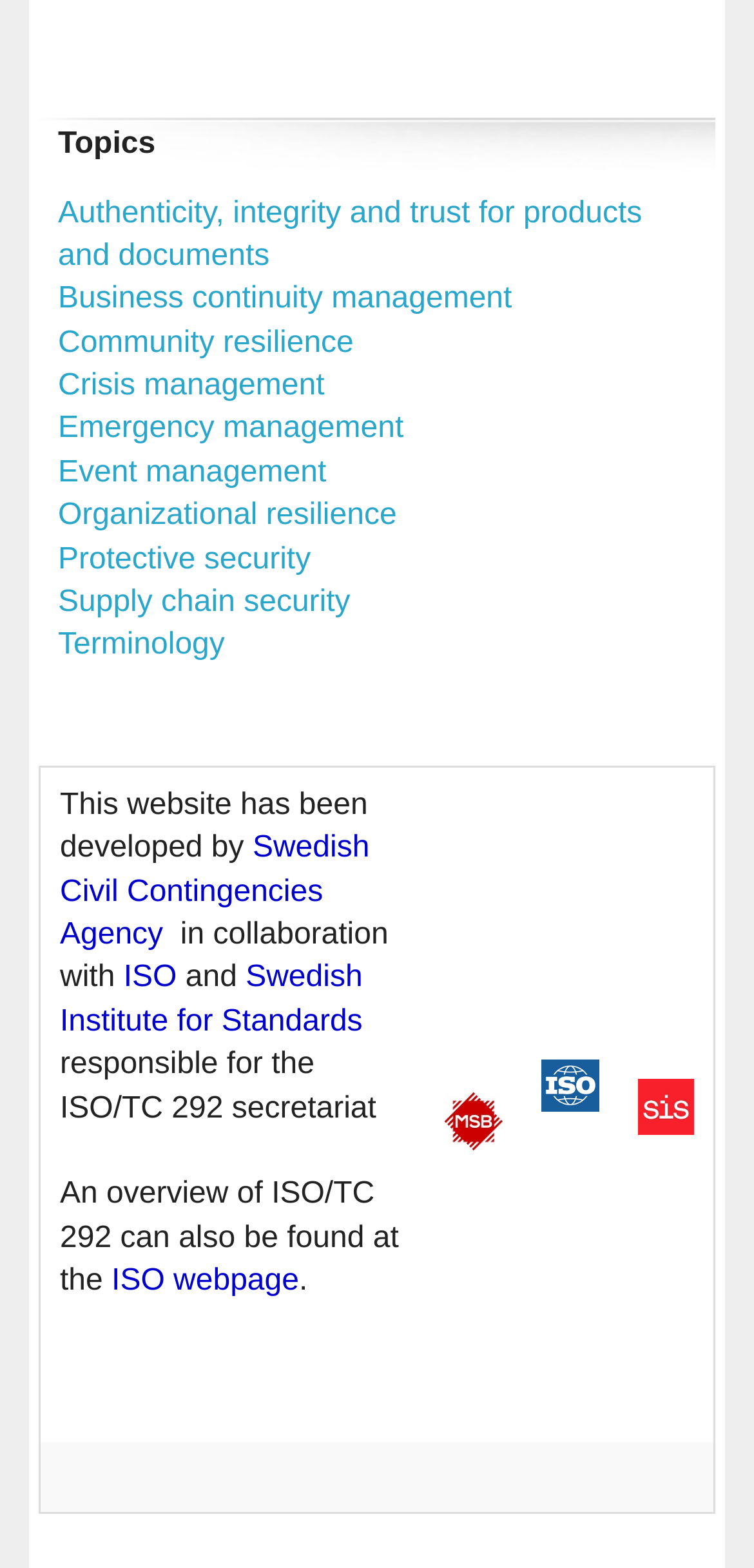Answer the question with a brief word or phrase:
How many rows are in the table?

2